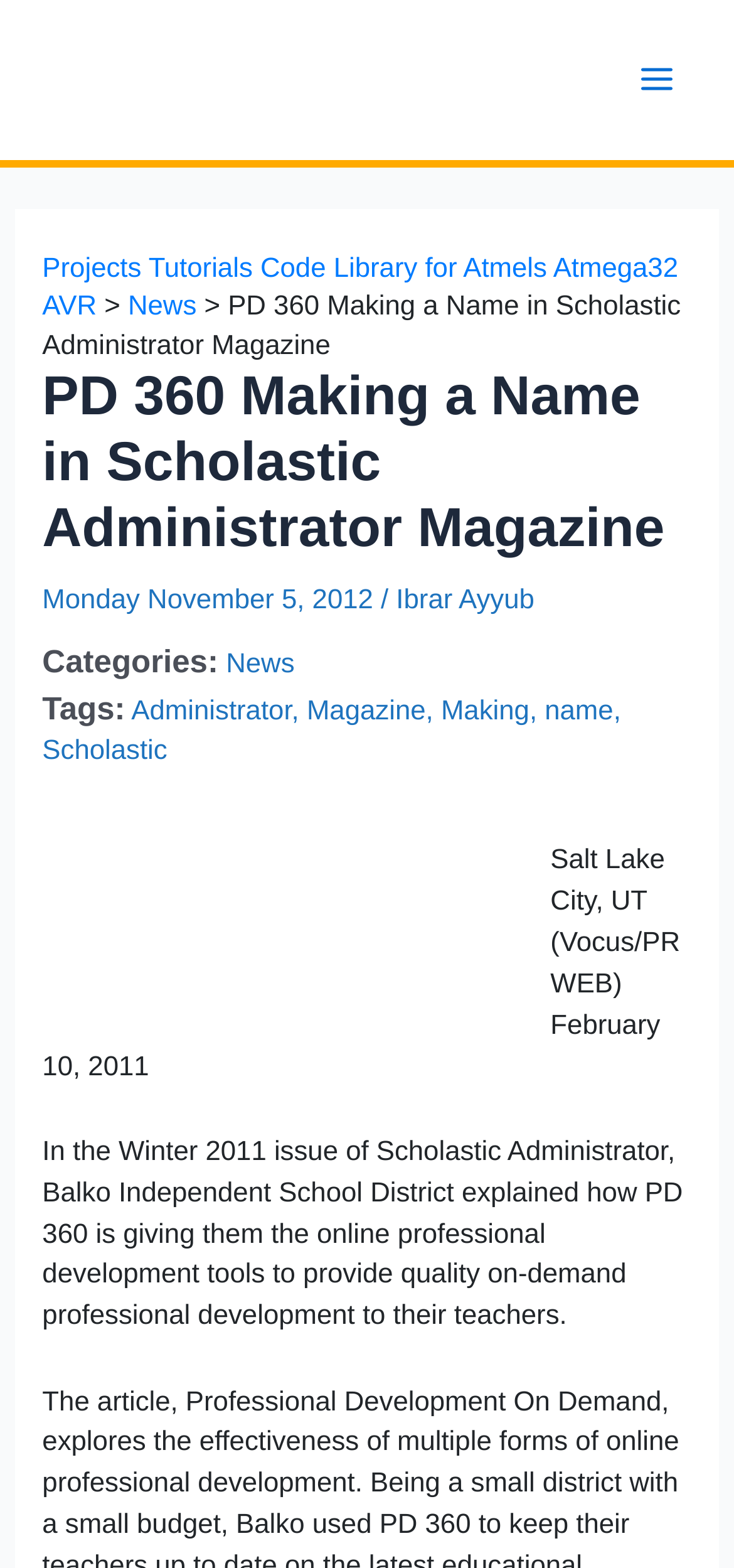Write a detailed summary of the webpage, including text, images, and layout.

The webpage is about PD 360 being featured in Scholastic Administrator Magazine. At the top left corner, there is a logo link. Next to it, on the right, is a main menu button. Below the logo, there is a horizontal menu with links to "Projects Tutorials Code Library for Atmels Atmega32 AVR", "News", and other options.

The main content of the page is a news article with a heading "PD 360 Making a Name in Scholastic Administrator Magazine". Below the heading, there is a date "Monday November 5, 2012" and the author's name "Ibrar Ayyub". The article is categorized under "News" and tagged with keywords "Administrator", "Magazine", "Making", "name", and "Scholastic".

The article itself is a short paragraph that describes how Balko Independent School District is using PD 360 to provide online professional development tools to their teachers. There is an image on the right side of the article, but its content is not specified.